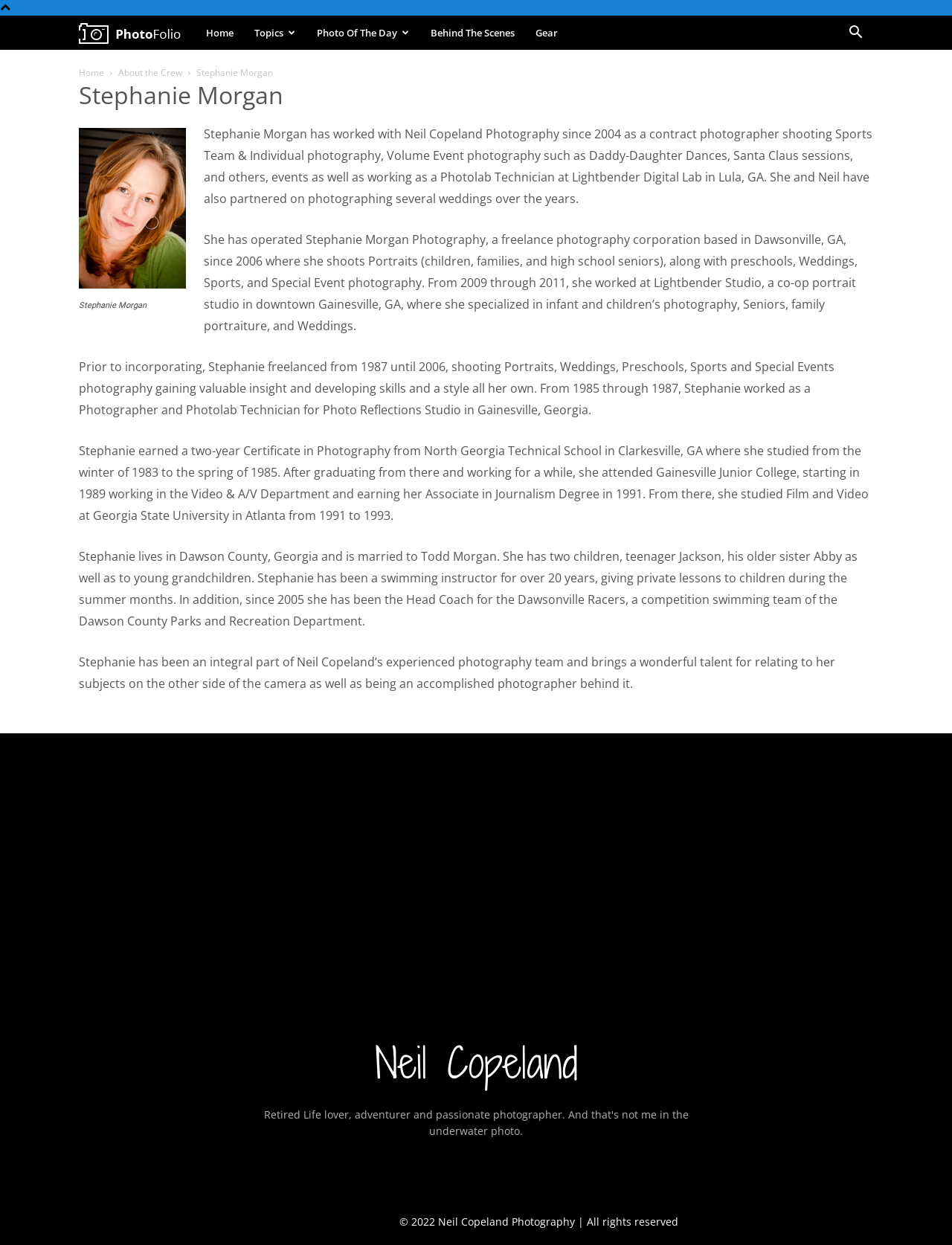Where is Stephanie's photography corporation based?
From the image, respond using a single word or phrase.

Dawsonville, GA